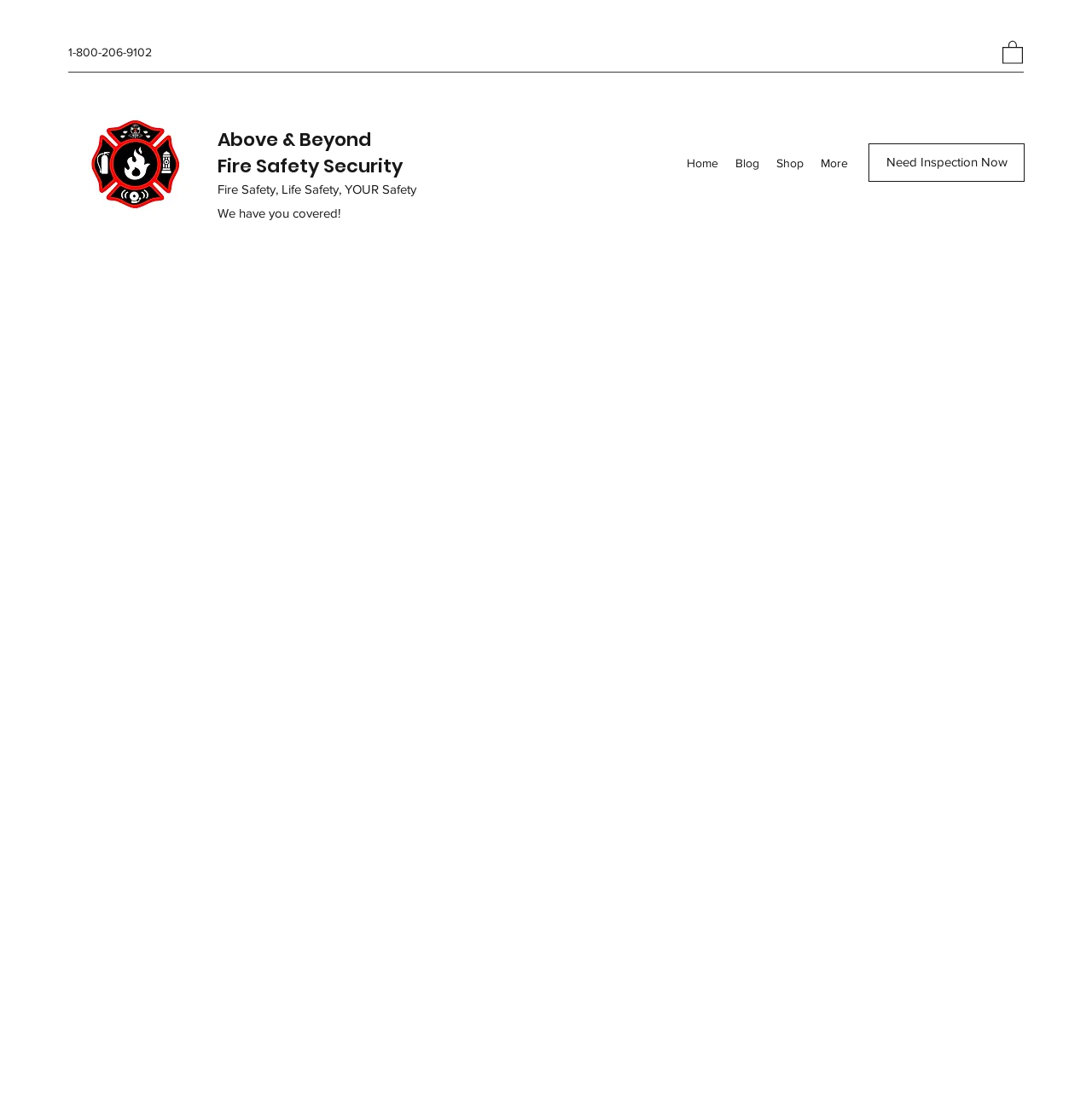Could you specify the bounding box coordinates for the clickable section to complete the following instruction: "Learn more about Why Us"?

[0.133, 0.275, 0.742, 0.344]